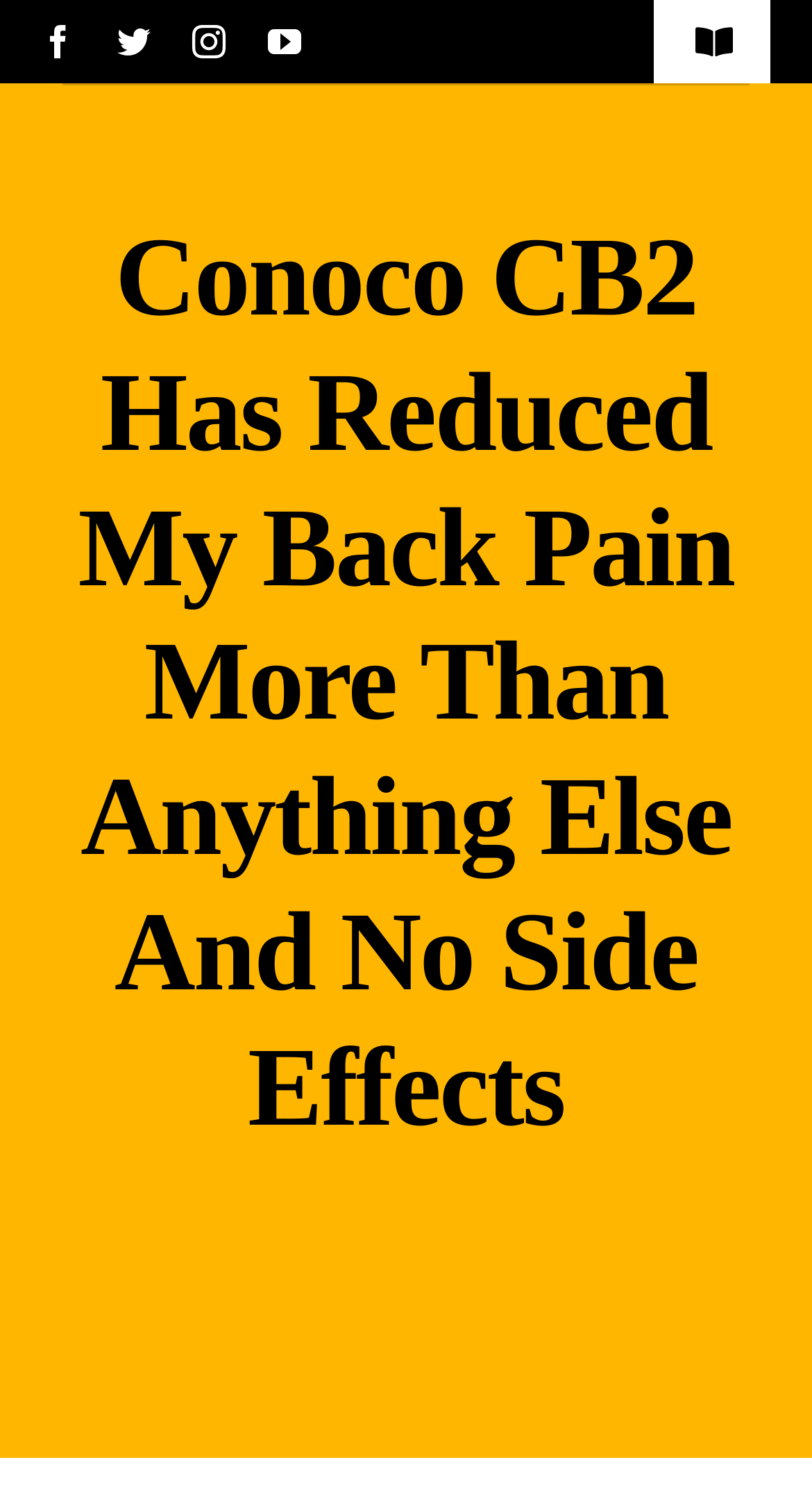Predict the bounding box of the UI element that fits this description: "aria-label="instagram" title="Instagram"".

[0.237, 0.017, 0.279, 0.039]